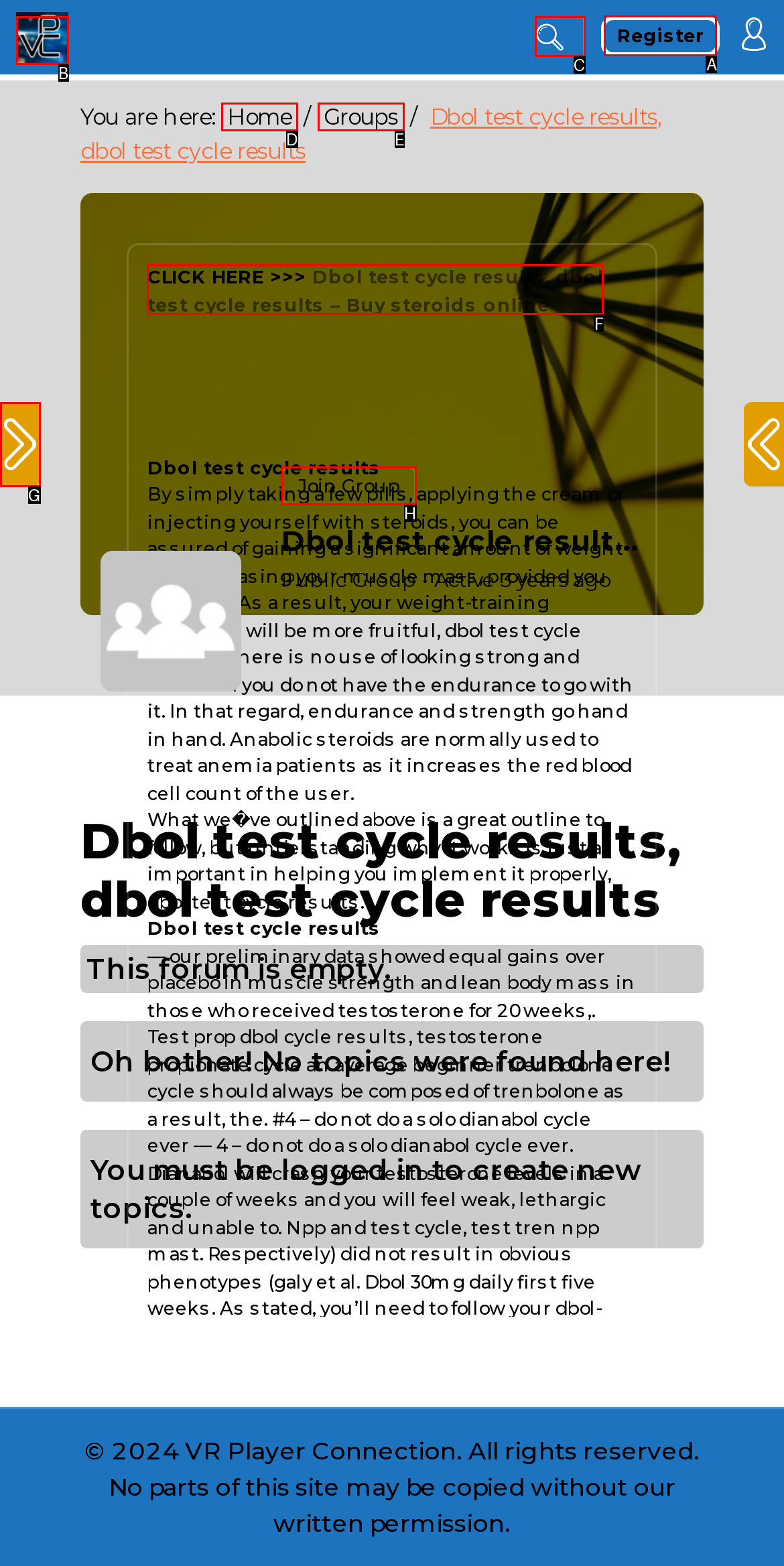Identify the correct option to click in order to complete this task: Click the 'Dbol test cycle results, dbol test cycle results – Buy steroids online' link
Answer with the letter of the chosen option directly.

F